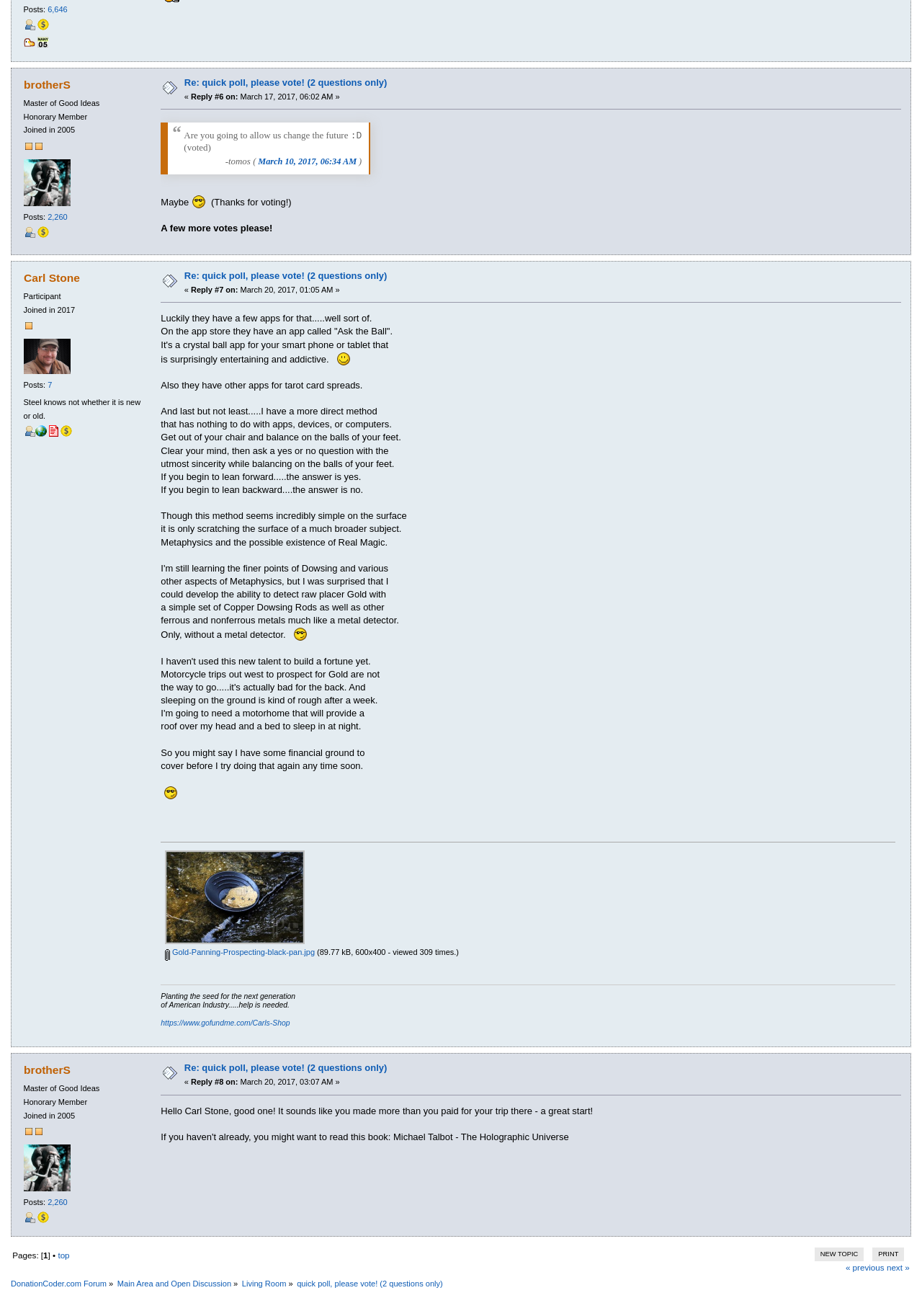Extract the bounding box coordinates of the UI element described by: "brotherS". The coordinates should include four float numbers ranging from 0 to 1, e.g., [left, top, right, bottom].

[0.026, 0.06, 0.076, 0.069]